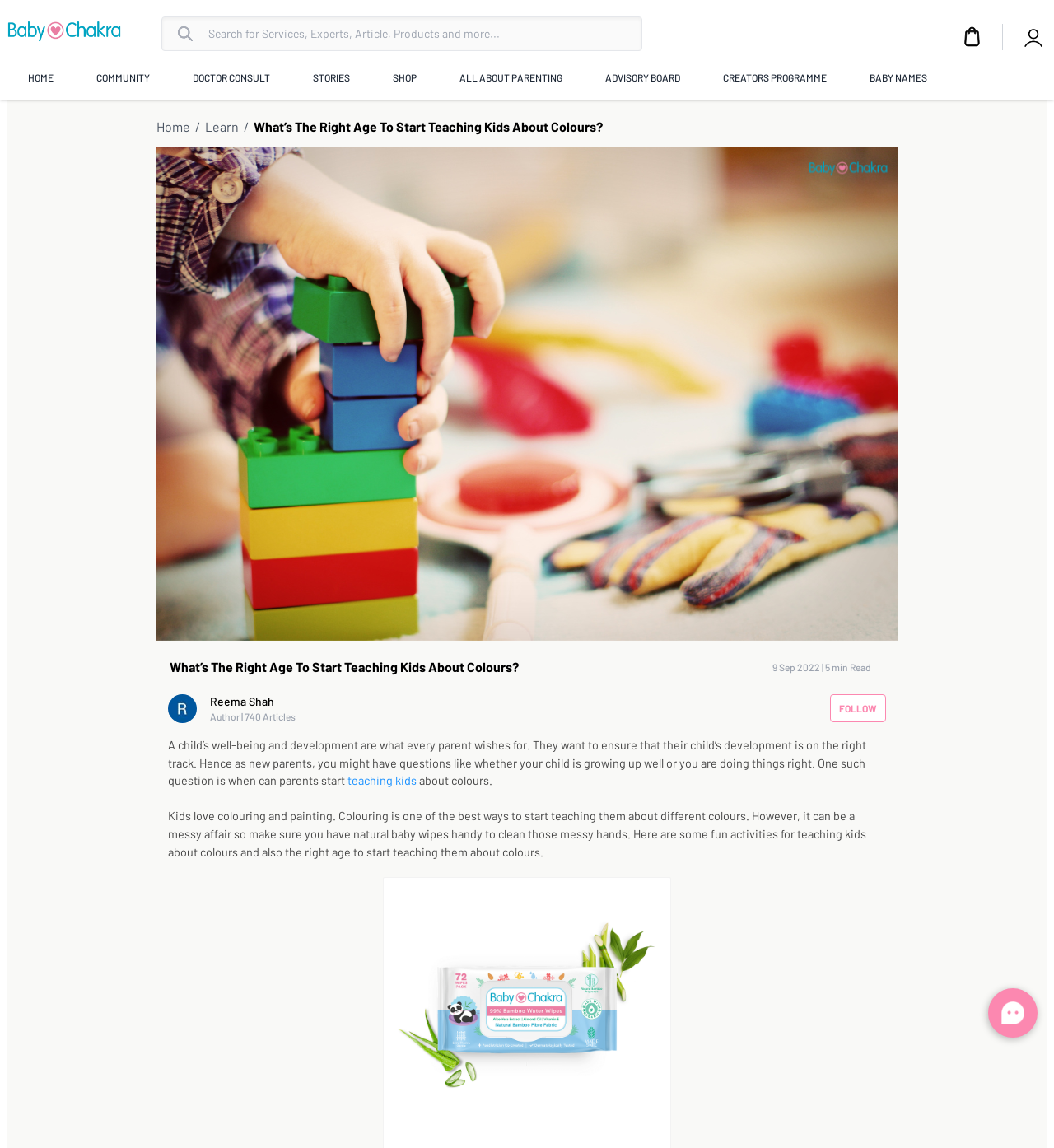Using the webpage screenshot and the element description section 8, determine the bounding box coordinates. Specify the coordinates in the format (top-left x, top-left y, bottom-right x, bottom-right y) with values ranging from 0 to 1.

None